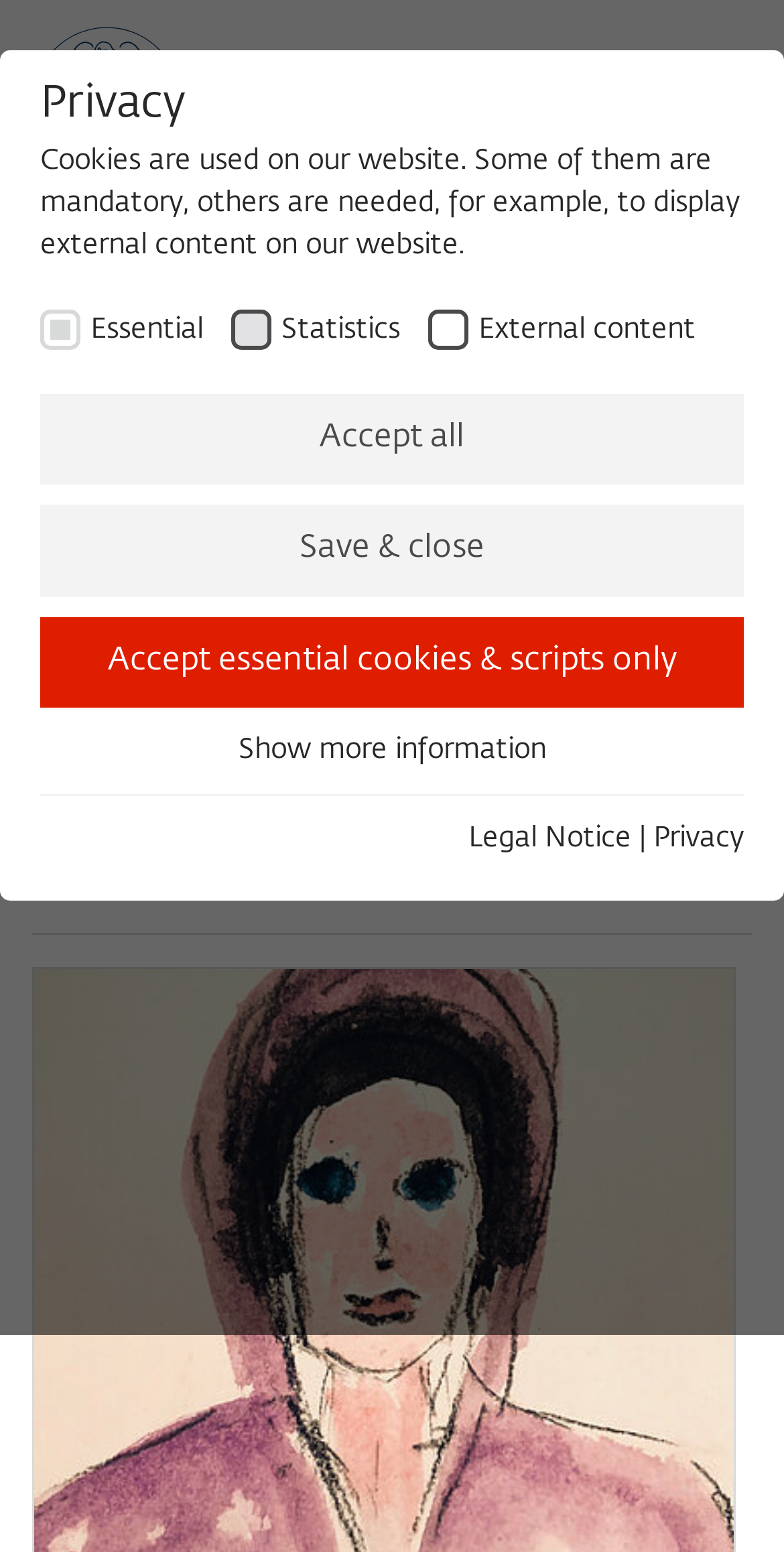Show me the bounding box coordinates of the clickable region to achieve the task as per the instruction: "Search for something".

[0.374, 0.146, 0.979, 0.196]